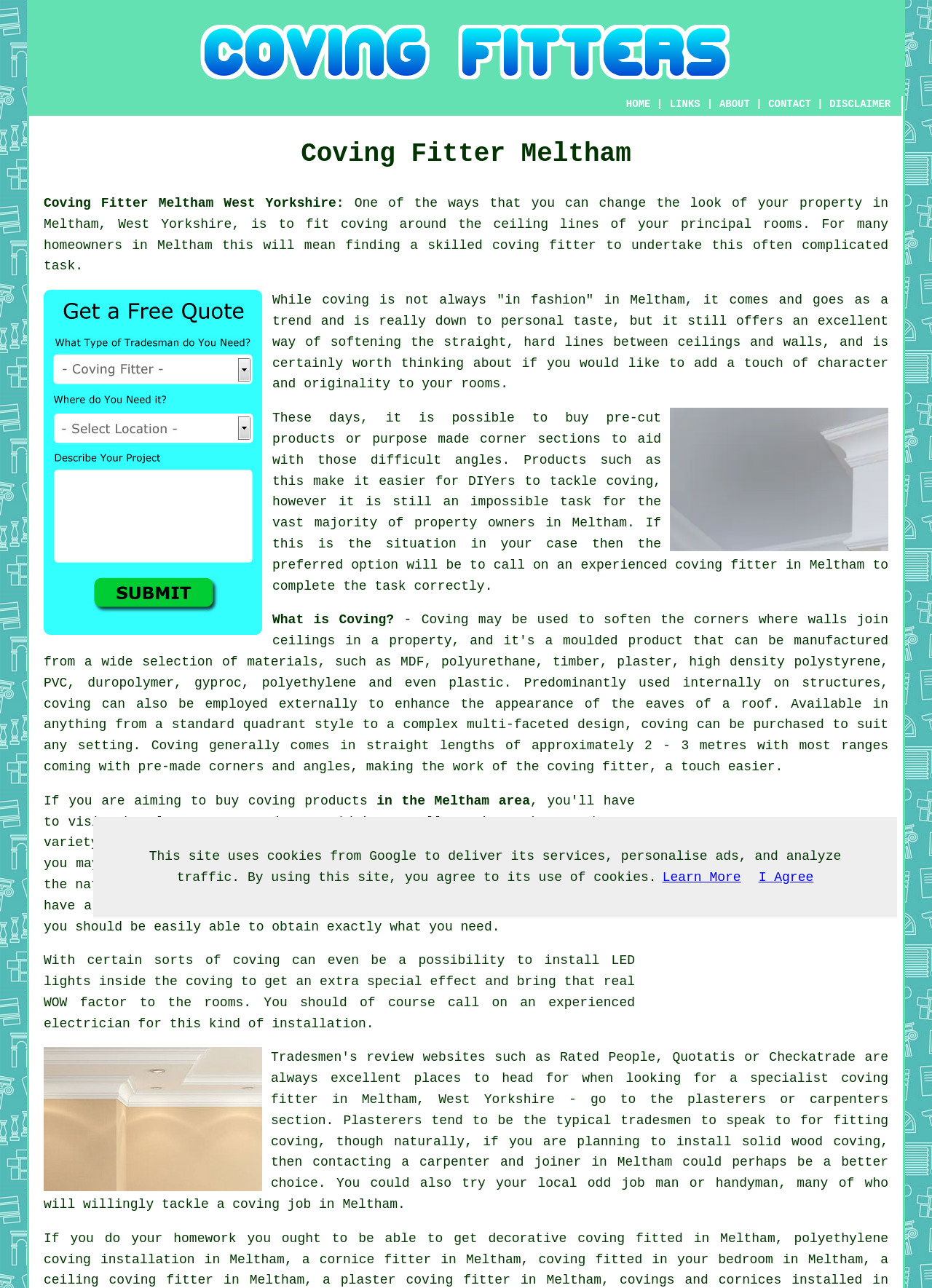Identify the bounding box coordinates of the clickable region to carry out the given instruction: "View archives from 2017".

None